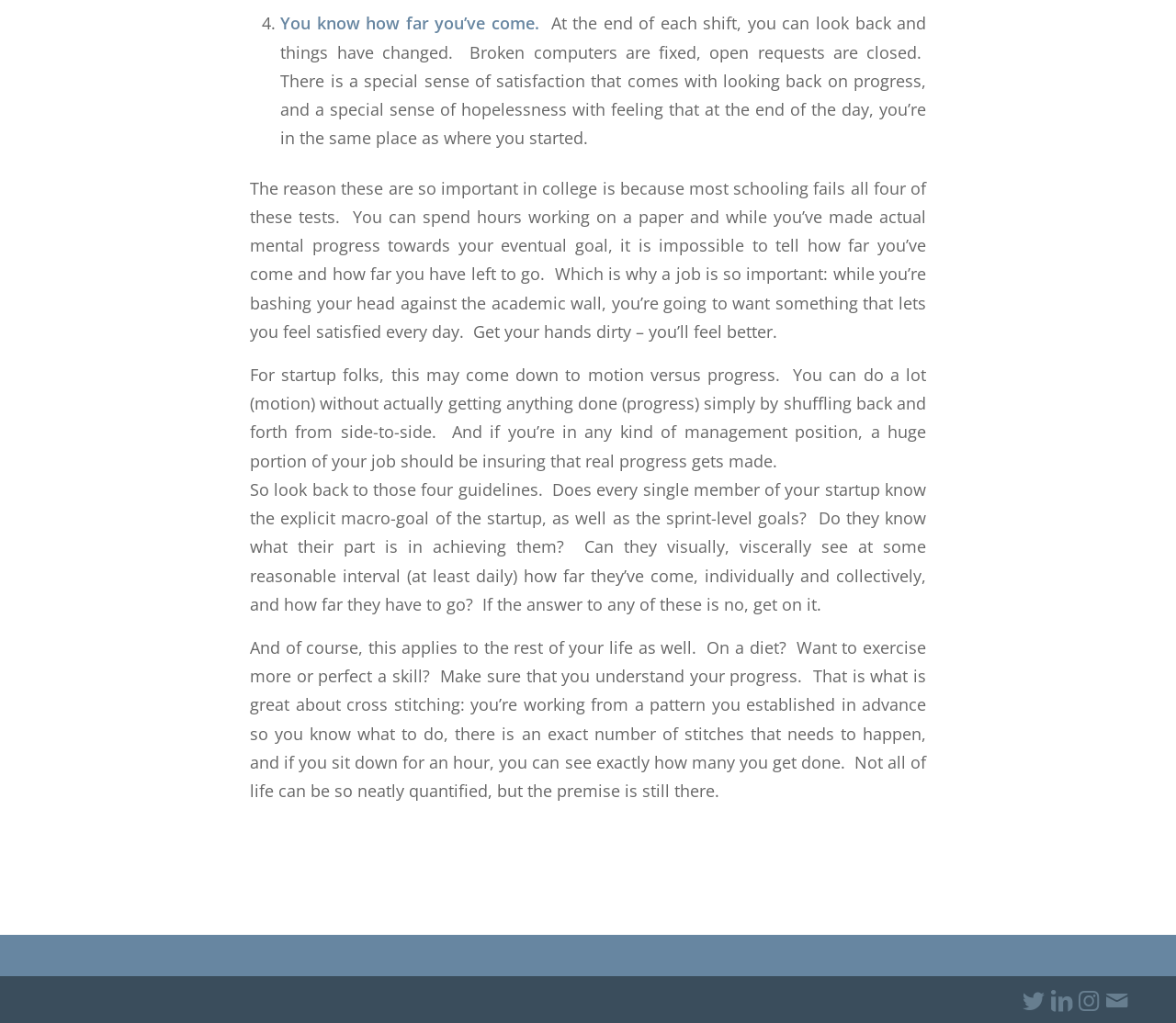Given the following UI element description: "Twitter", find the bounding box coordinates in the webpage screenshot.

[0.867, 0.964, 0.891, 0.991]